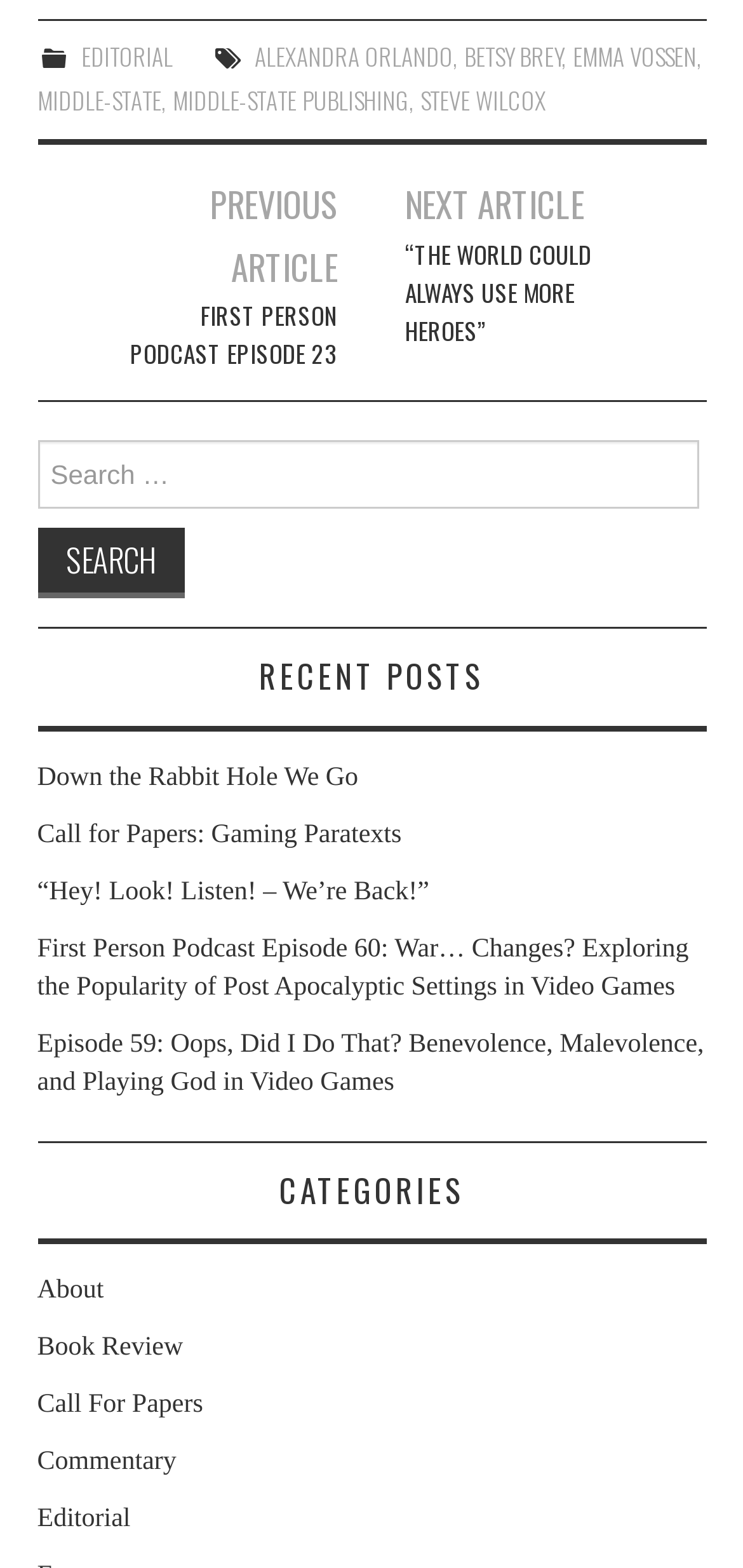Determine the bounding box coordinates of the region I should click to achieve the following instruction: "Explore the category 'About'". Ensure the bounding box coordinates are four float numbers between 0 and 1, i.e., [left, top, right, bottom].

[0.05, 0.814, 0.14, 0.832]